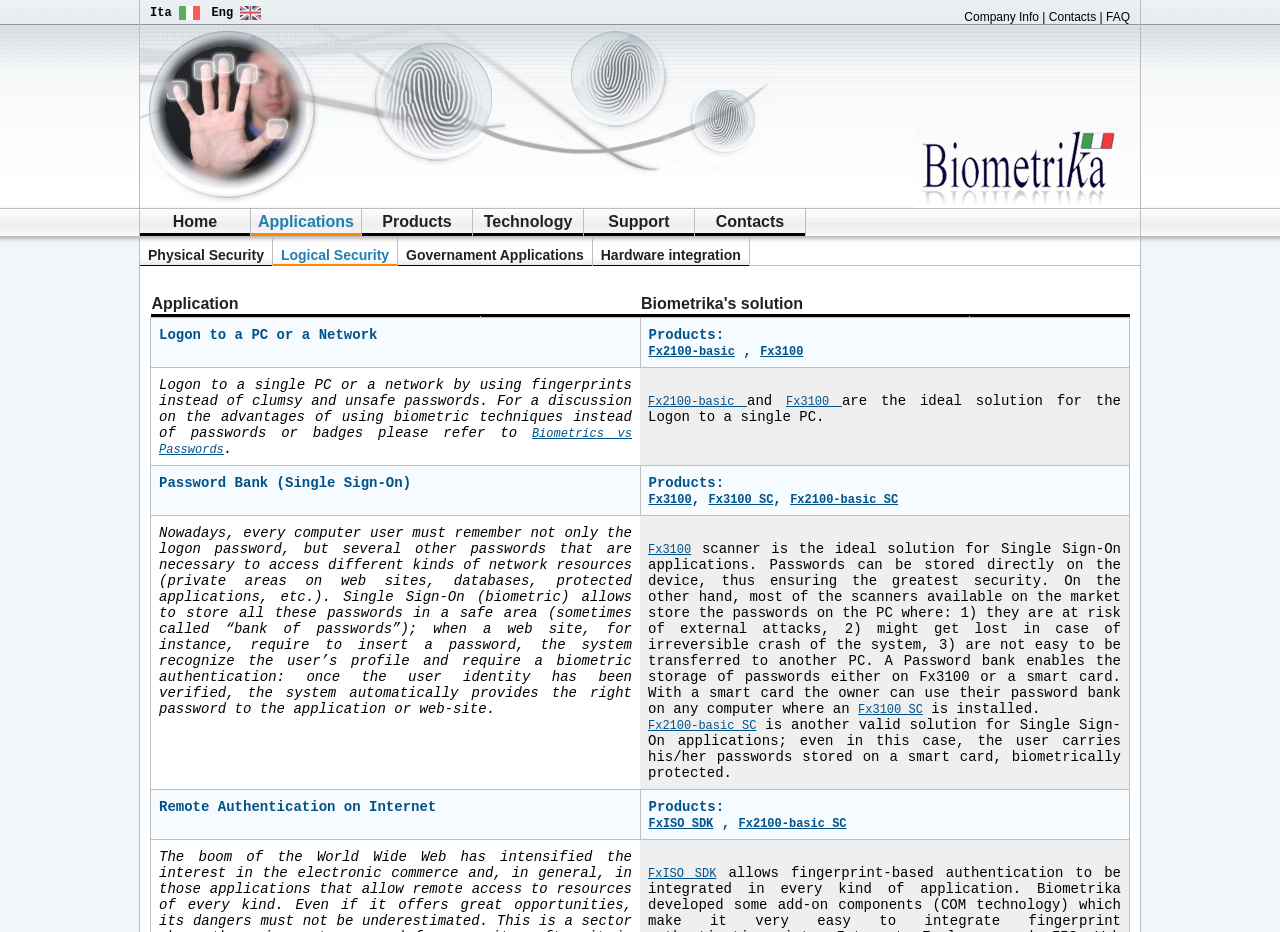What is the language of the link at the top left corner?
Use the screenshot to answer the question with a single word or phrase.

Ita